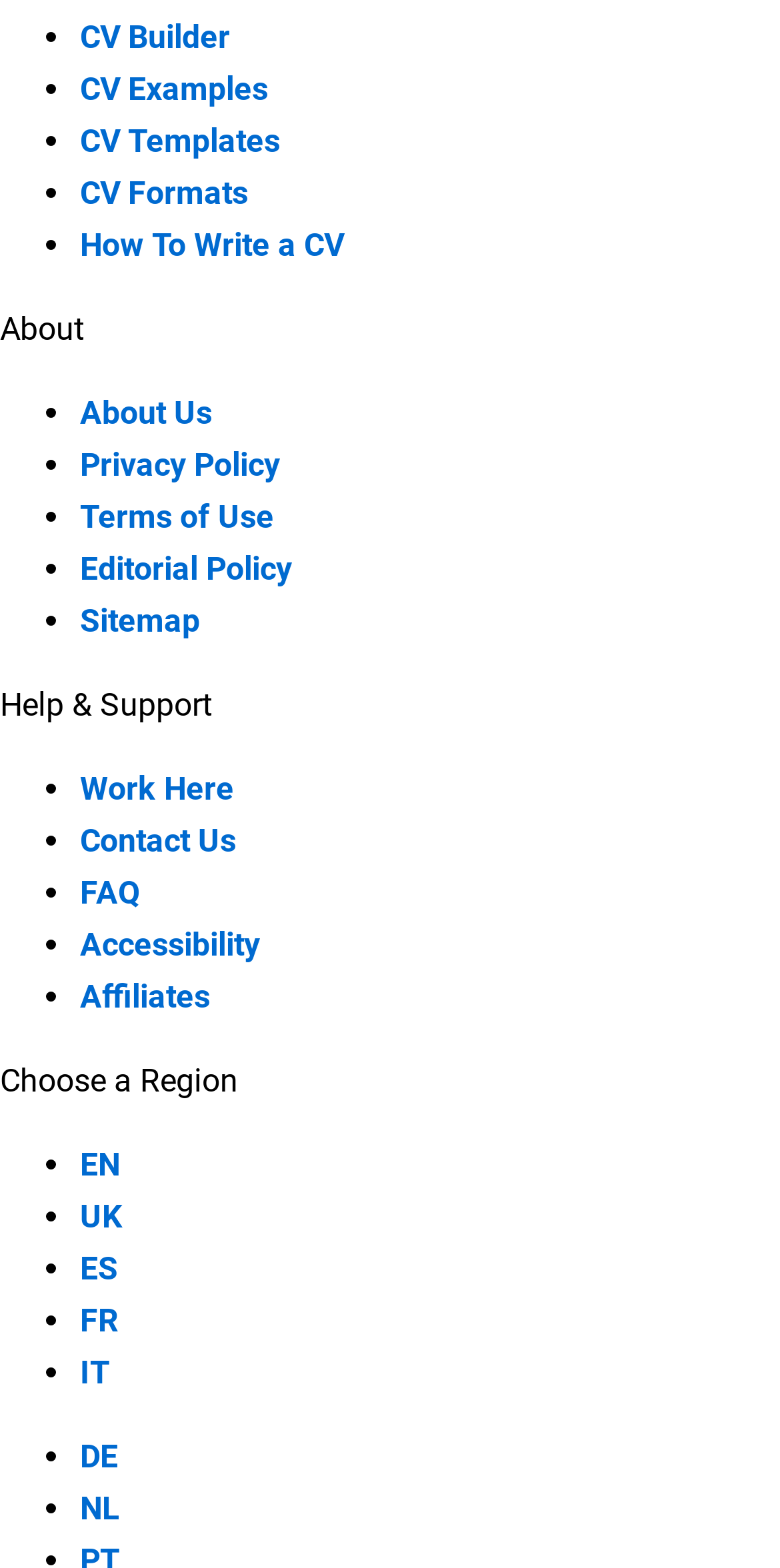Answer the following query with a single word or phrase:
What is the first CV-related link?

CV Builder